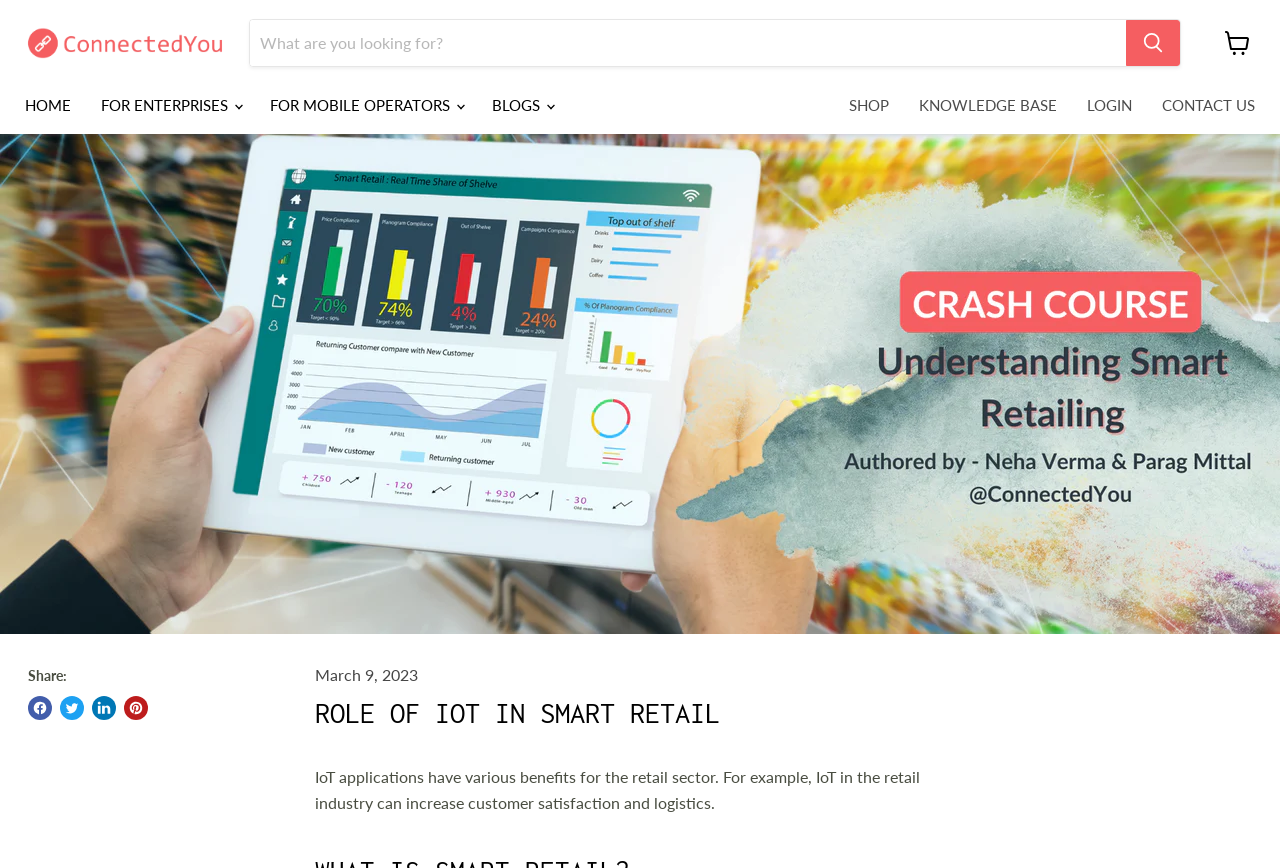Identify the headline of the webpage and generate its text content.

ROLE OF IOT IN SMART RETAIL